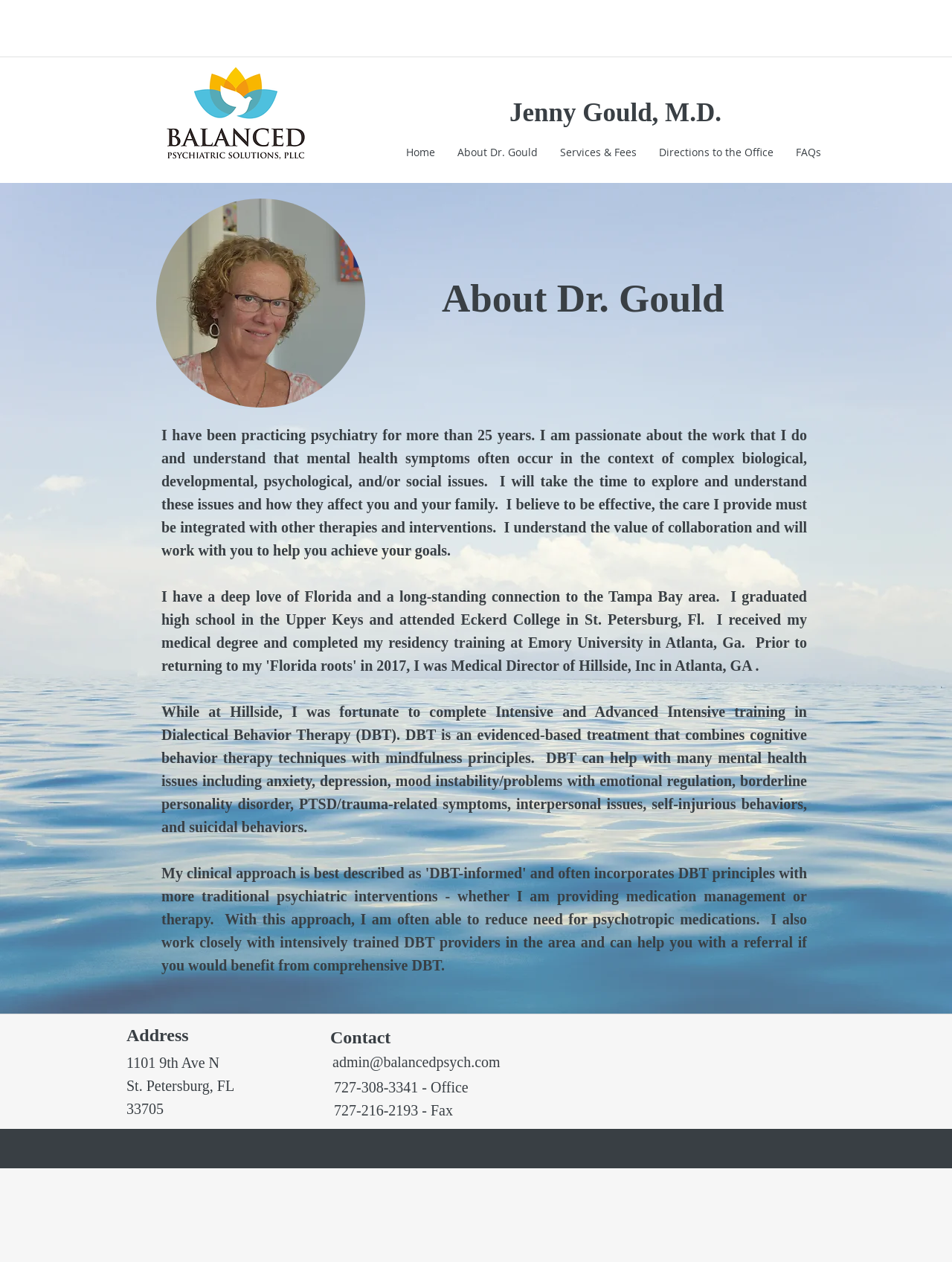What is the address of the office?
Use the screenshot to answer the question with a single word or phrase.

1101 9th Ave N, St. Petersburg, FL 33705